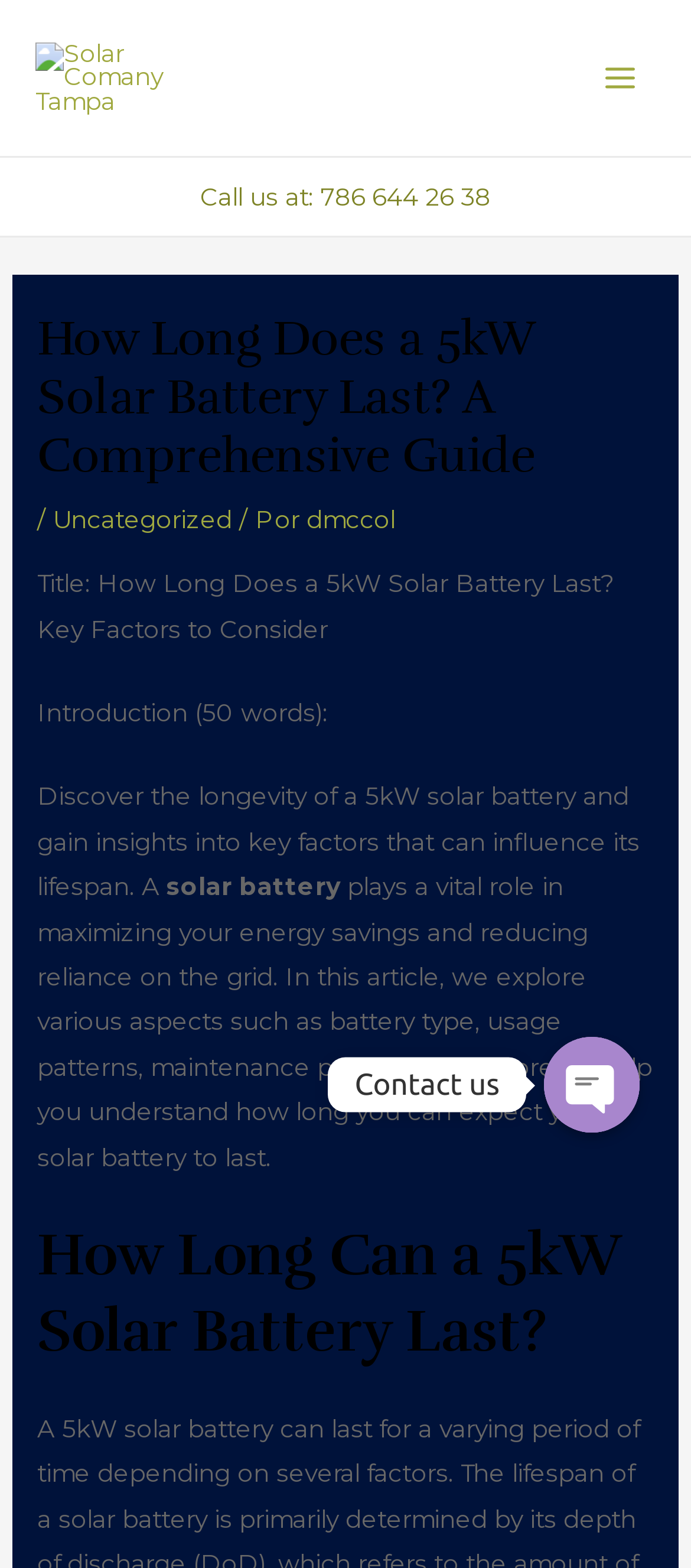Identify the bounding box of the UI component described as: "alt="Solar Comany Tampa"".

[0.051, 0.039, 0.295, 0.057]